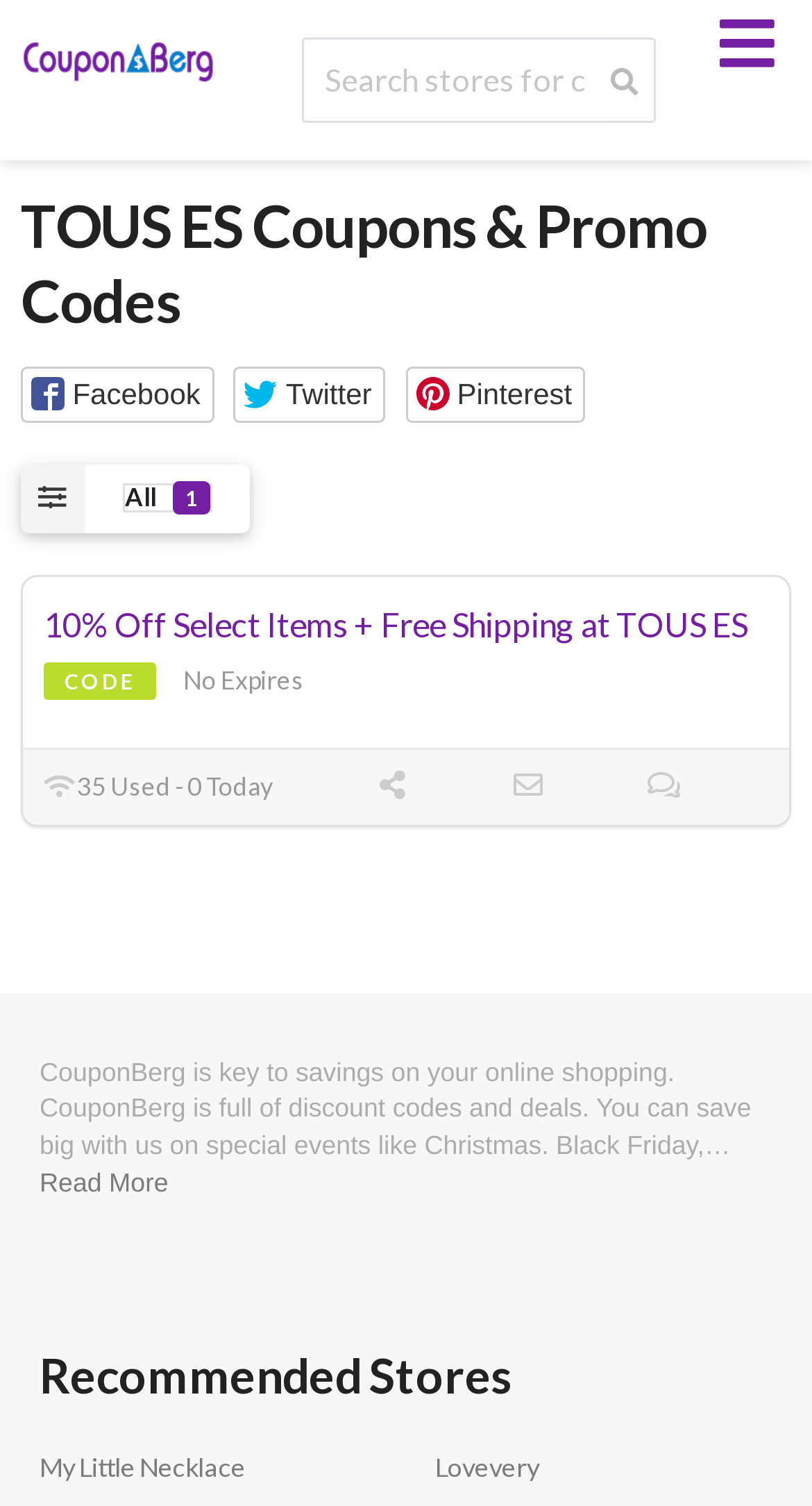Specify the bounding box coordinates of the area to click in order to follow the given instruction: "Search for something."

None